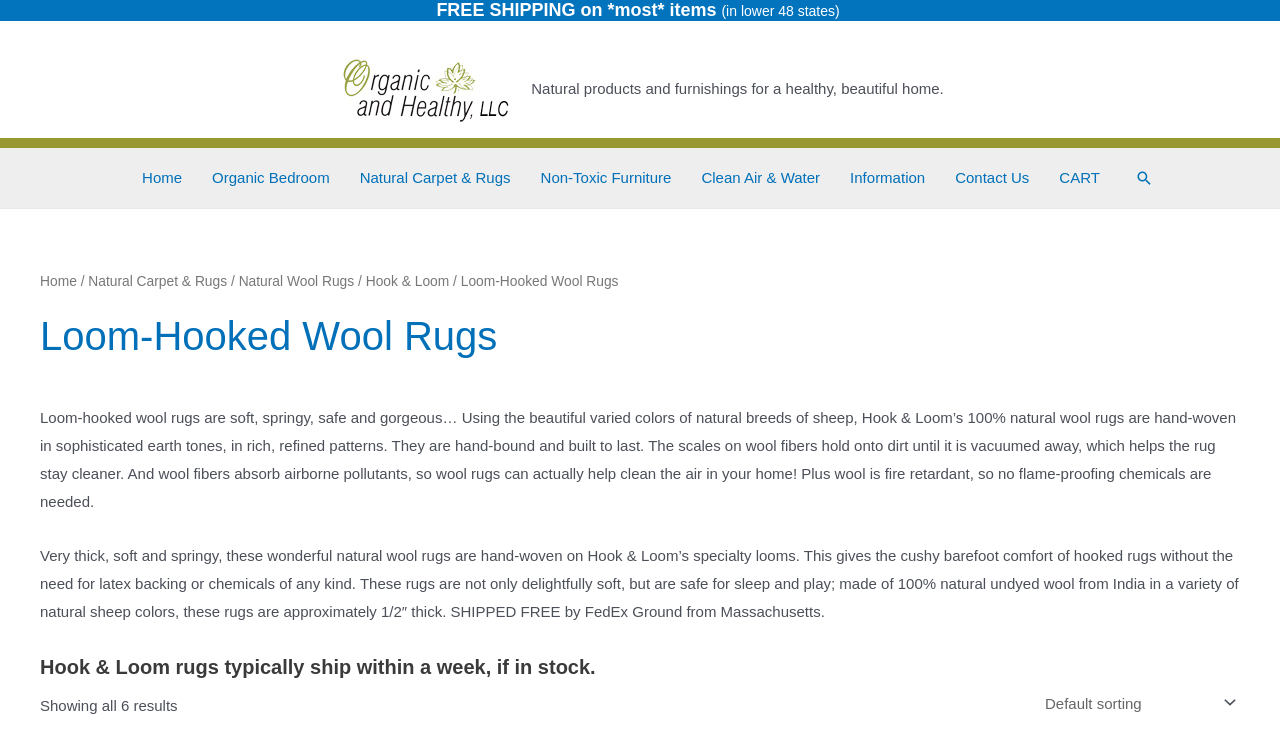Locate the bounding box coordinates of the clickable area to execute the instruction: "Contact us through the 'Contact Us' link". Provide the coordinates as four float numbers between 0 and 1, represented as [left, top, right, bottom].

[0.734, 0.203, 0.816, 0.285]